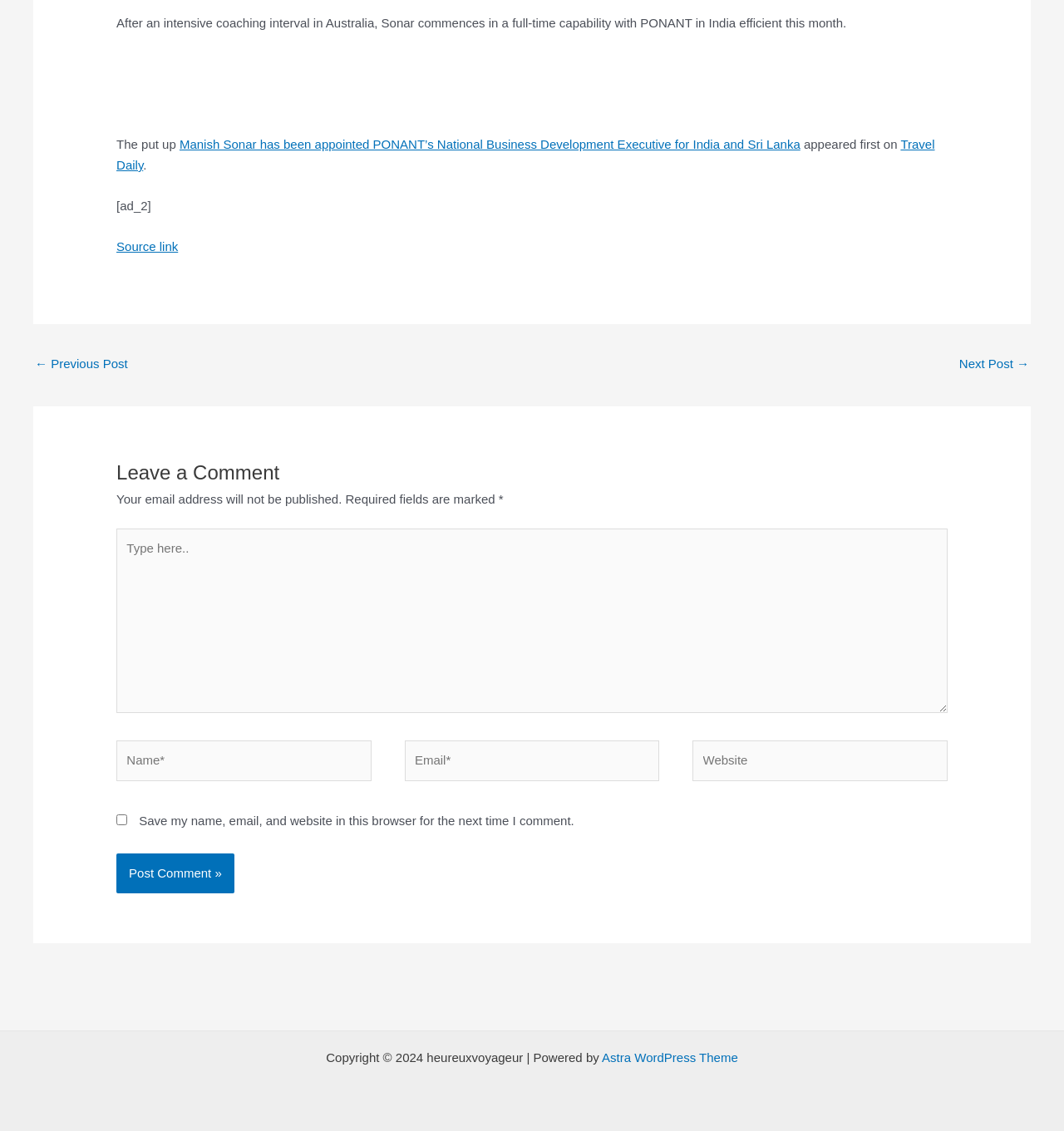Pinpoint the bounding box coordinates of the clickable area necessary to execute the following instruction: "Subscribe to the newsletter". The coordinates should be given as four float numbers between 0 and 1, namely [left, top, right, bottom].

None